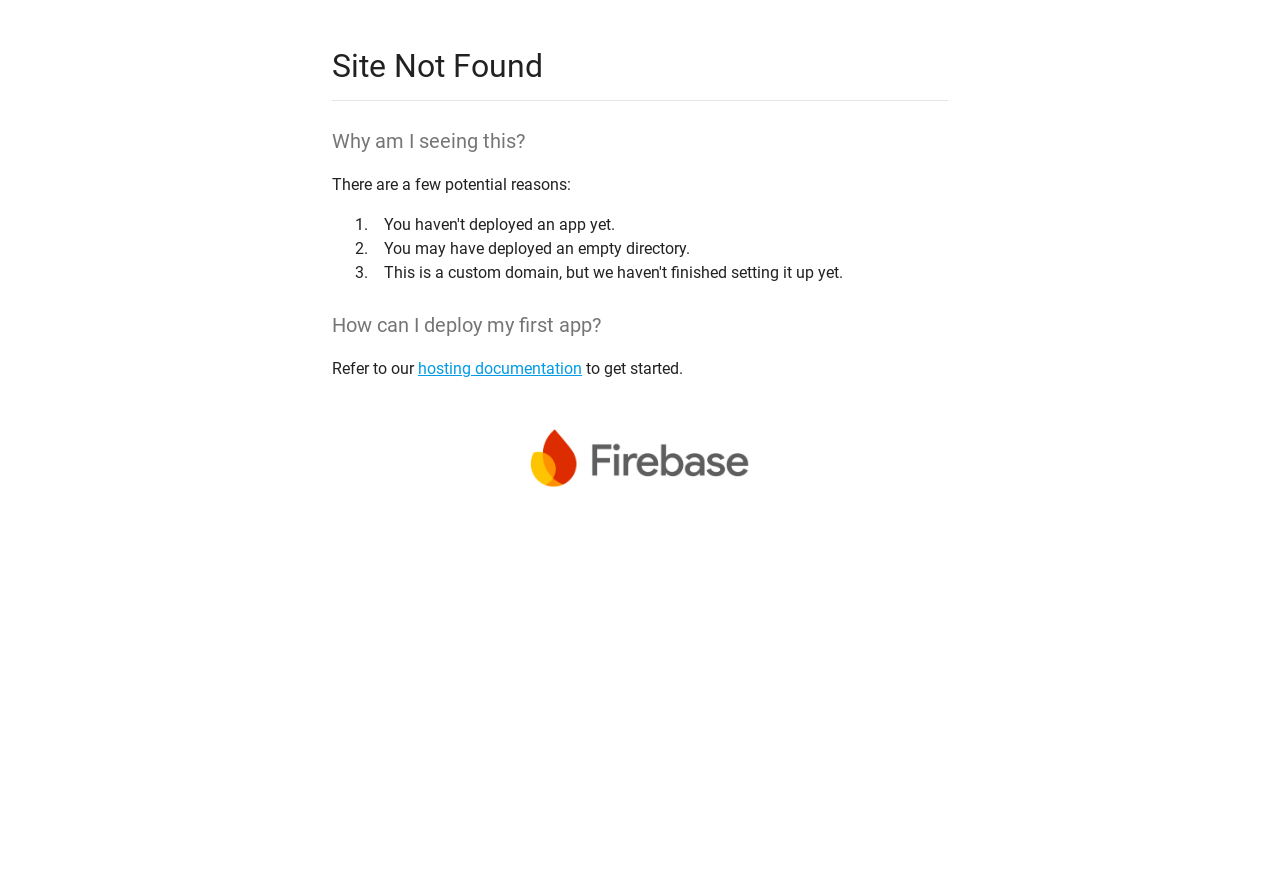Please determine the main heading text of this webpage.

Site Not Found